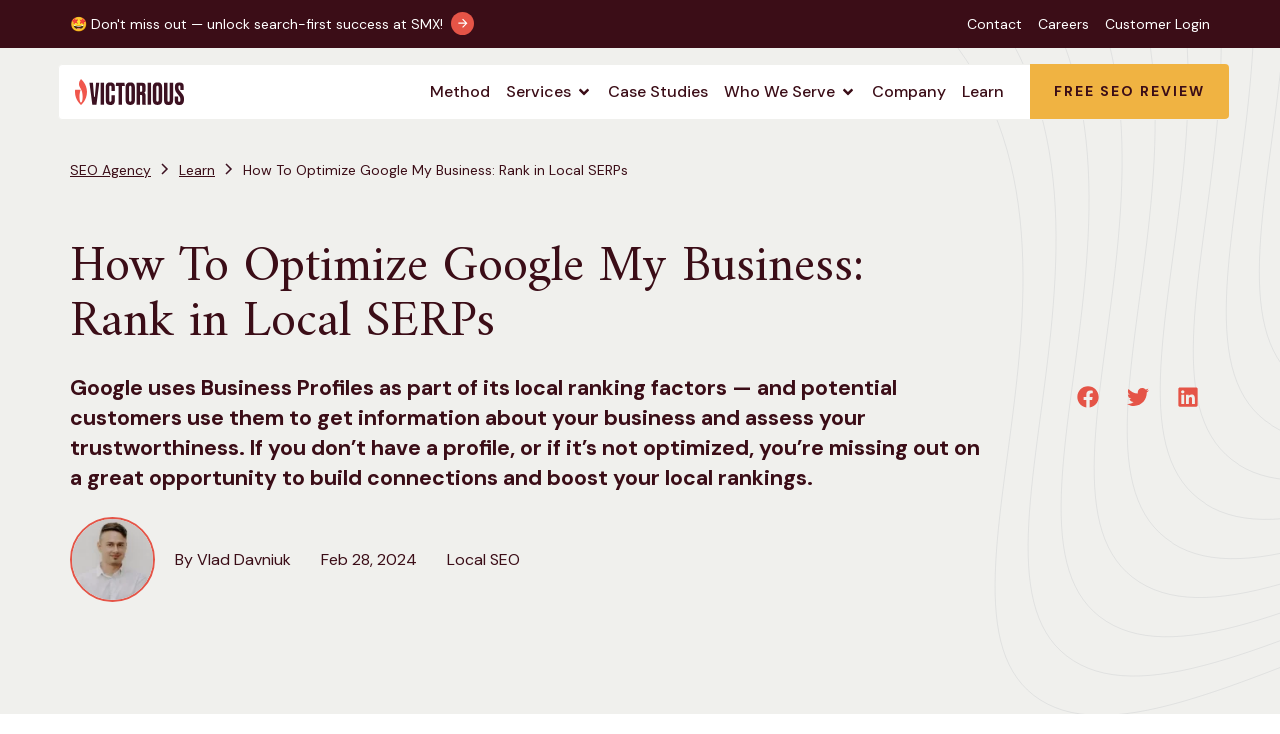Respond to the question below with a concise word or phrase:
What is the purpose of a Google Business Profile?

Build connections and boost local rankings